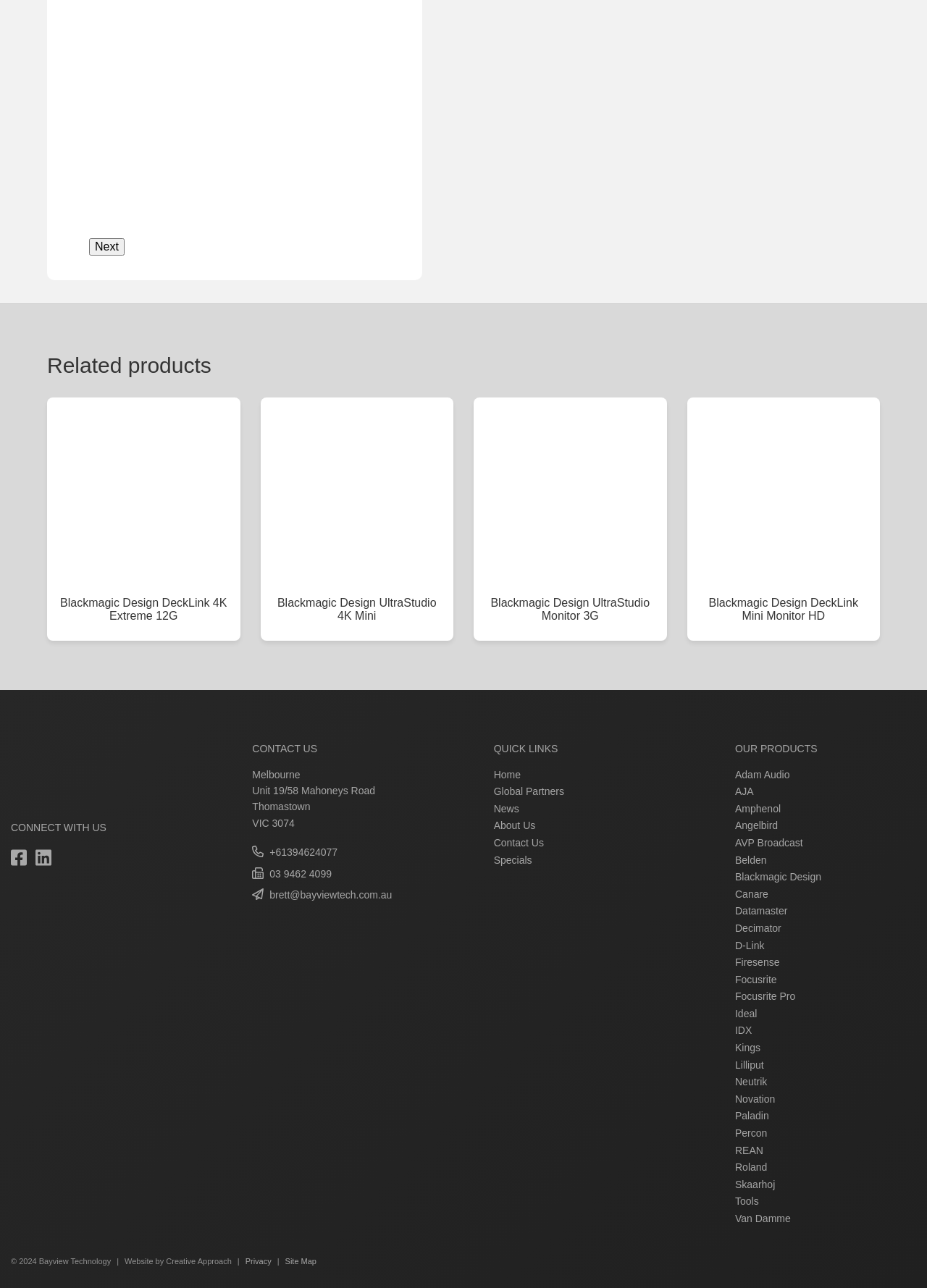Reply to the question with a brief word or phrase: What is the company name mentioned in the 'CONTACT US' section?

Bayview Technology